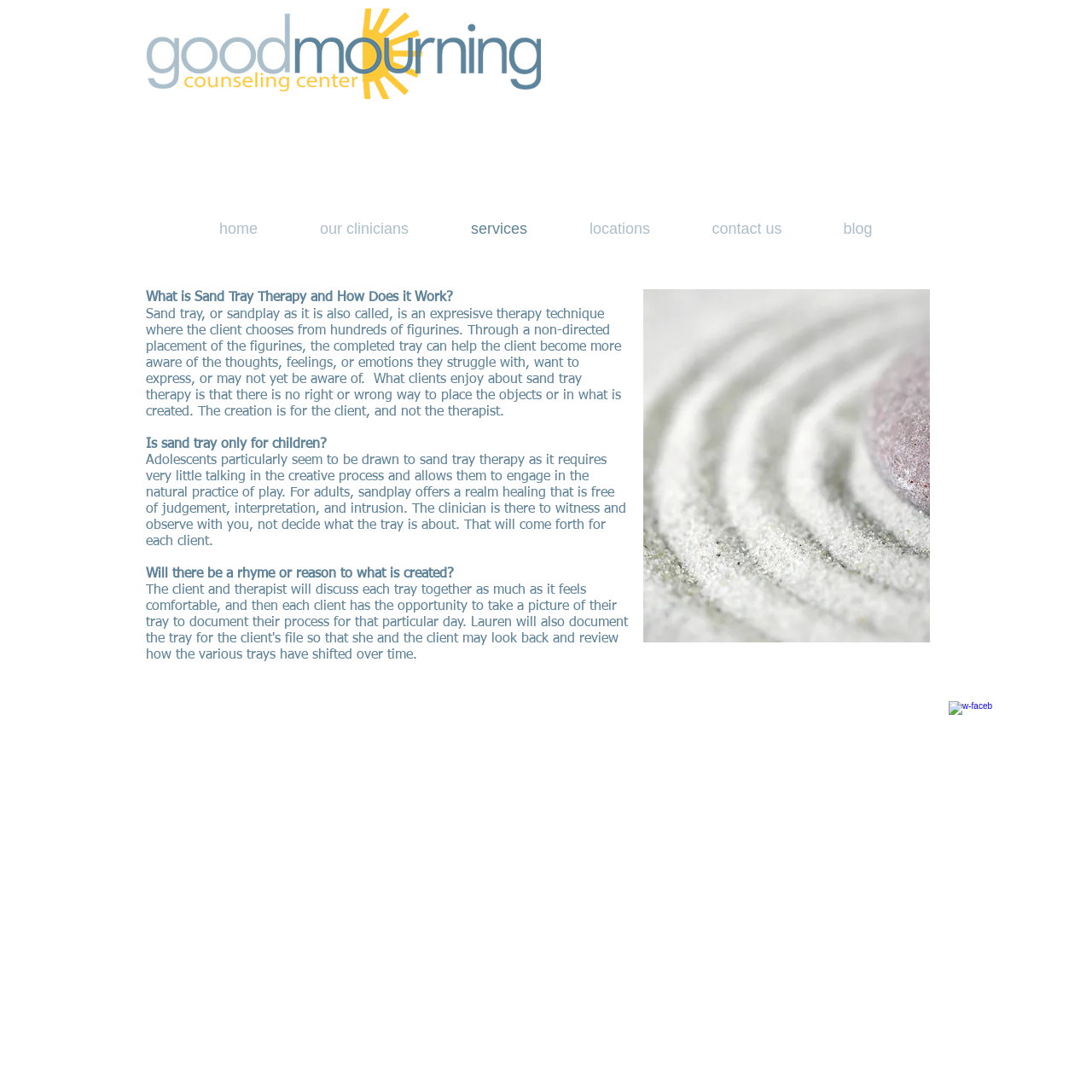Bounding box coordinates are specified in the format (top-left x, top-left y, bottom-right x, bottom-right y). All values are floating point numbers bounded between 0 and 1. Please provide the bounding box coordinate of the region this sentence describes: locations

[0.512, 0.191, 0.623, 0.228]